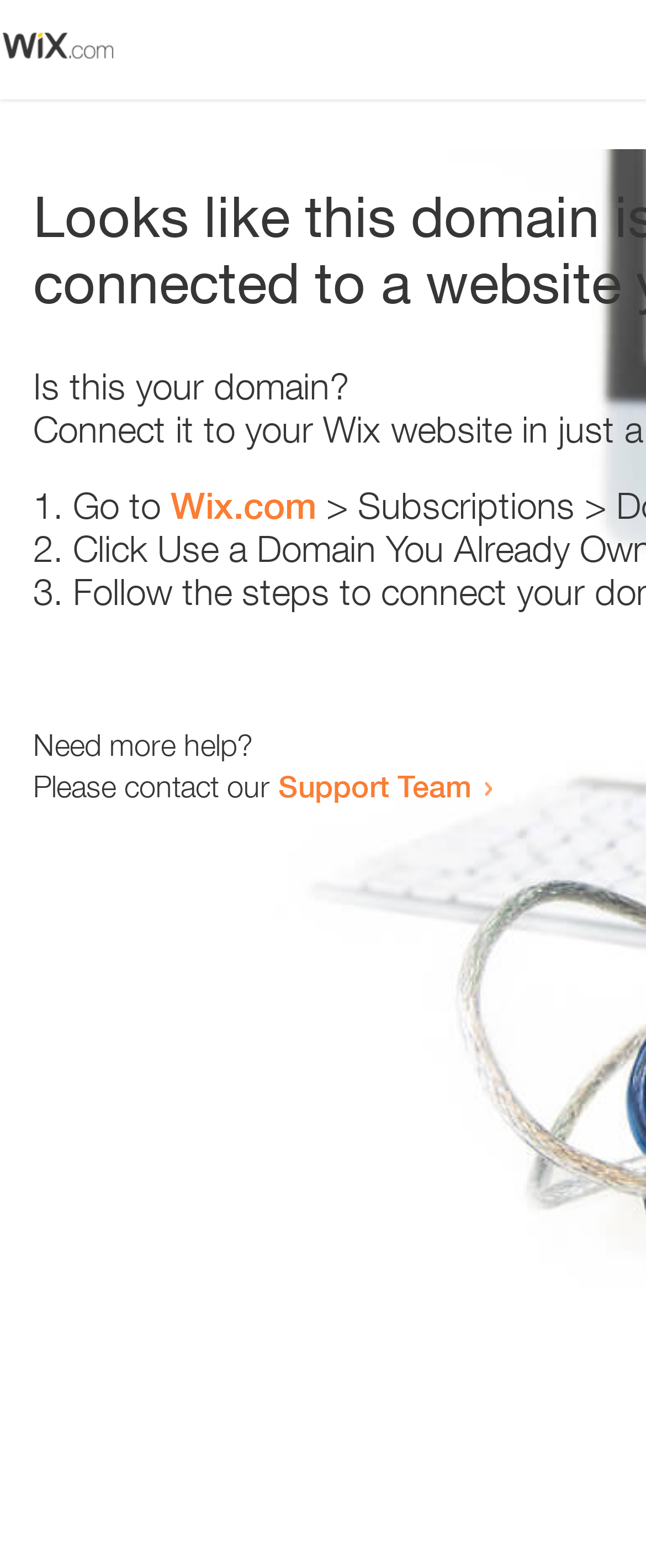Determine the main heading text of the webpage.

Looks like this domain isn't
connected to a website yet